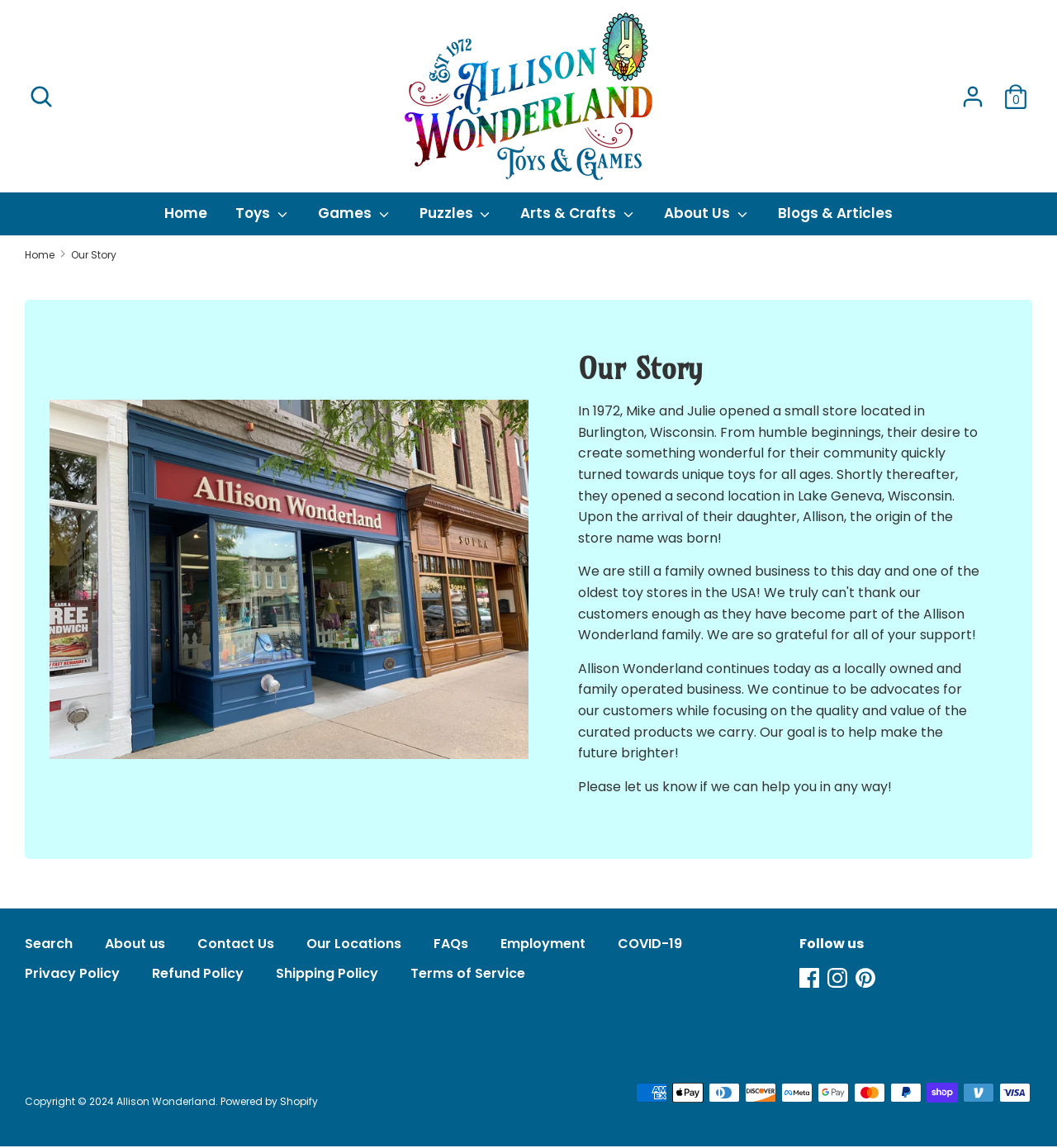Could you specify the bounding box coordinates for the clickable section to complete the following instruction: "read about the history of the manuscript"?

None